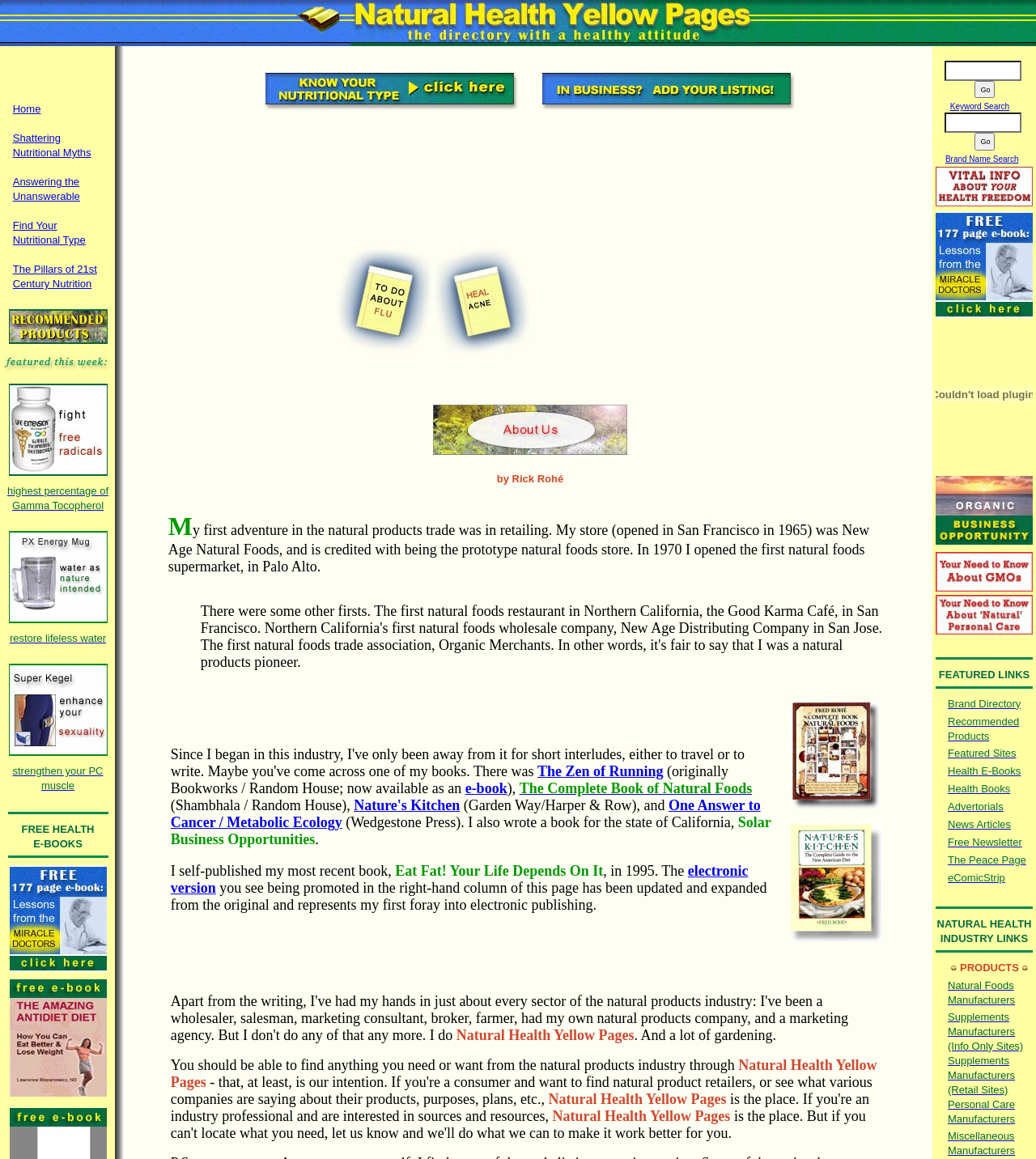Please find the bounding box for the UI component described as follows: "parent_node: Comment name="comment"".

None